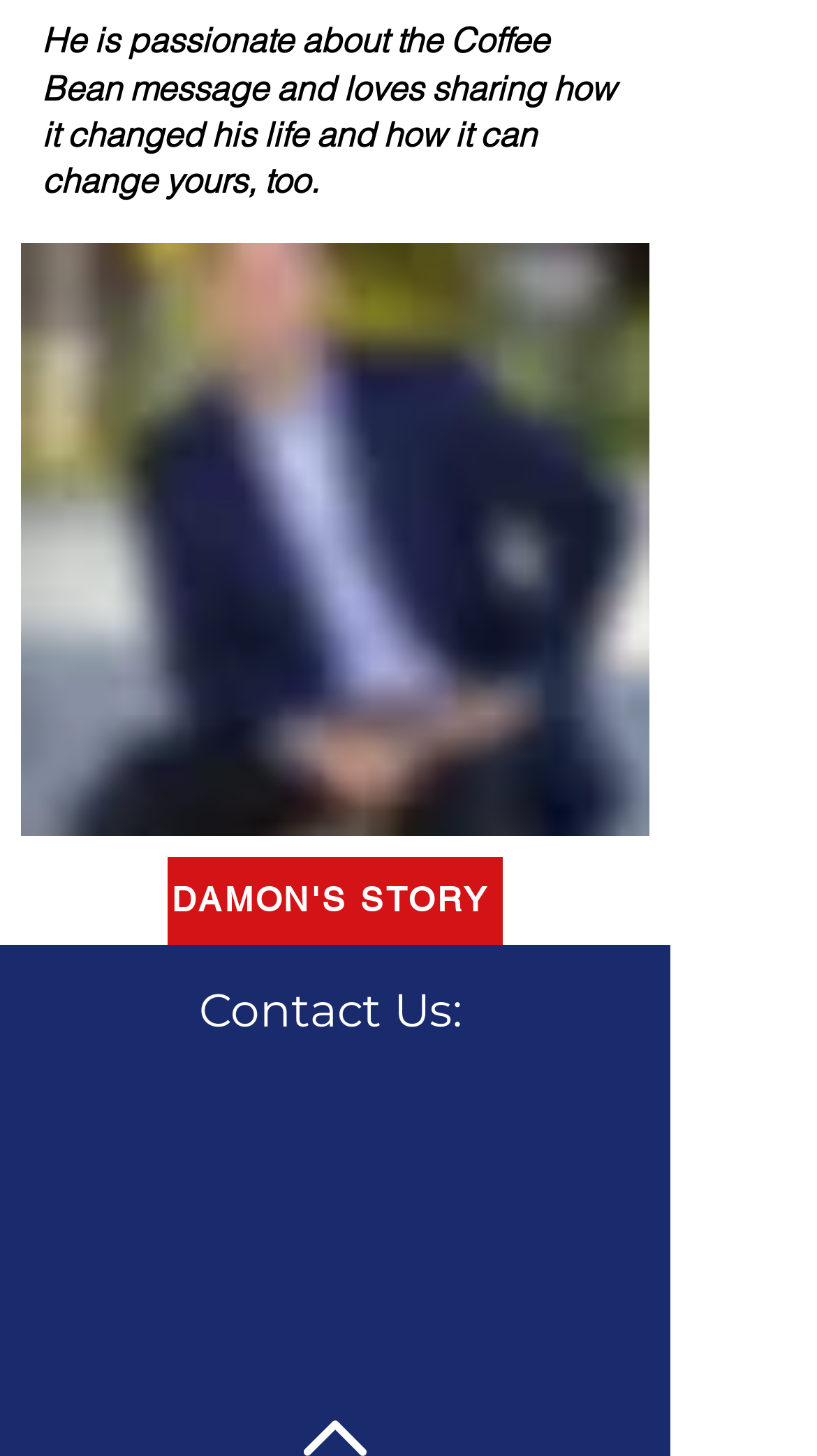What is the organization's address?
Answer the question with a single word or phrase, referring to the image.

800 North Charles Street